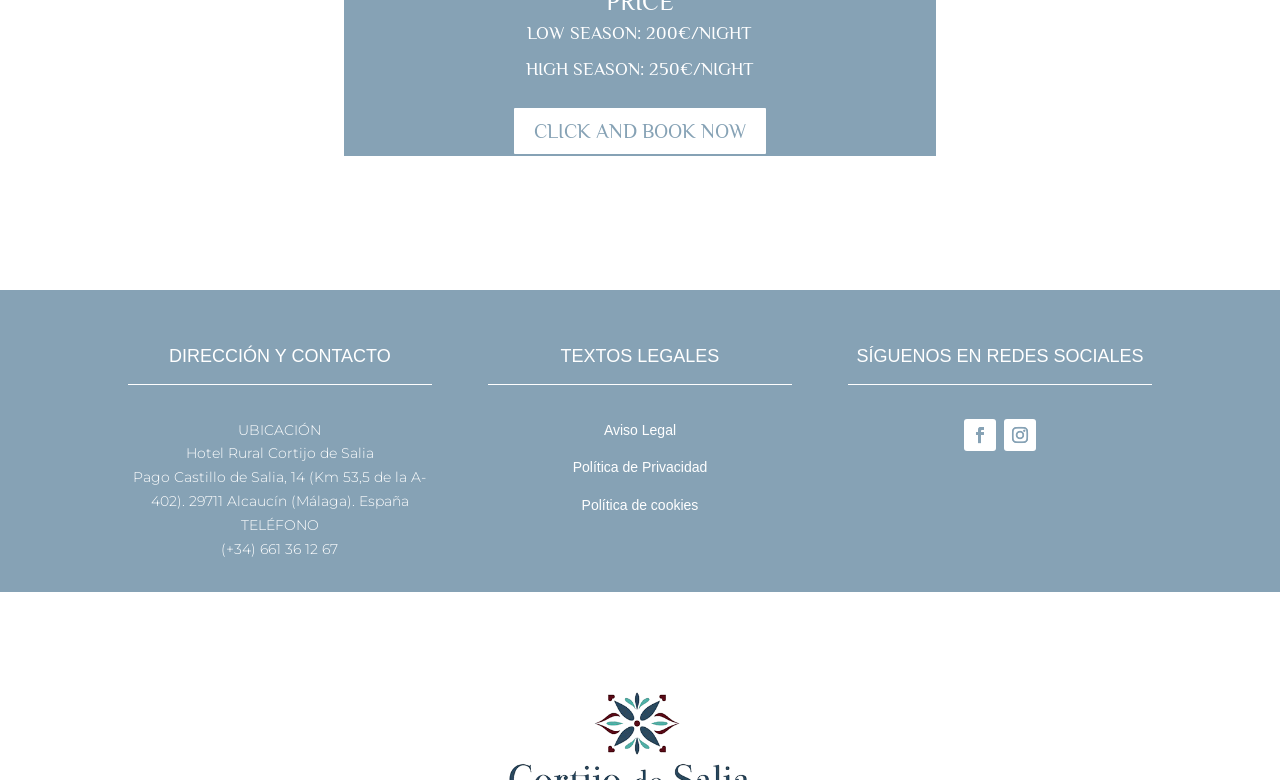What are the social media platforms the hotel can be followed on?
Answer the question with a single word or phrase by looking at the picture.

Two platforms